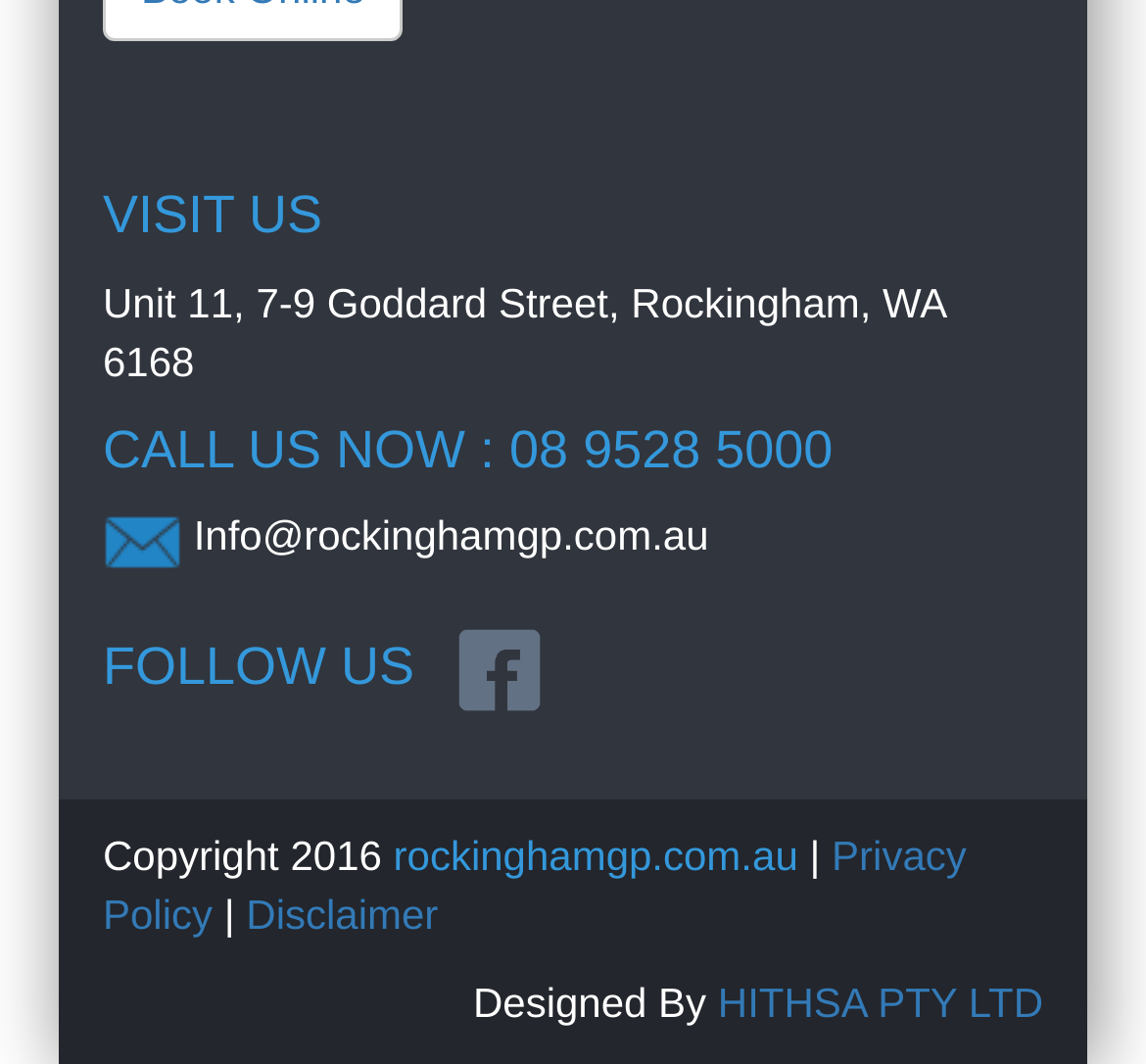Reply to the question with a brief word or phrase: Who designed the Rockingham GP website?

HITHSA PTY LTD